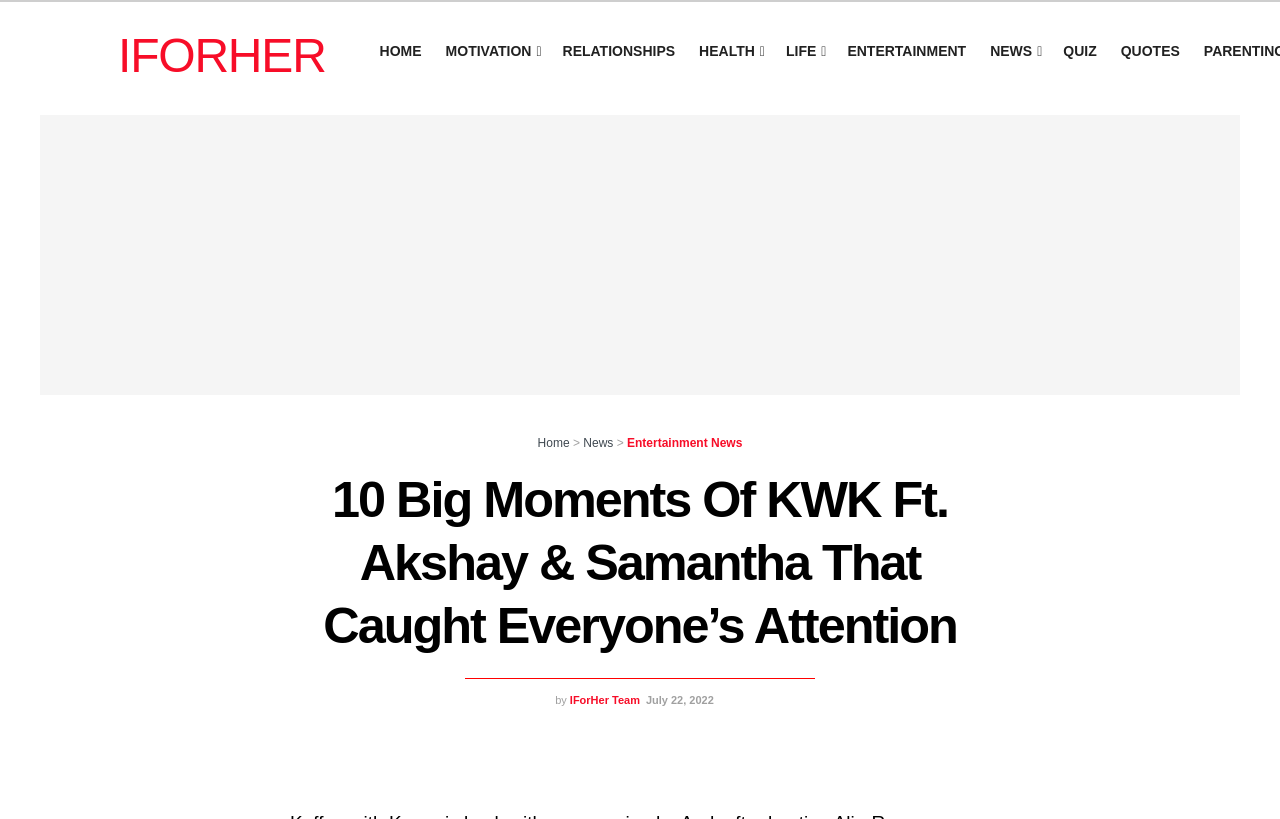Find the bounding box of the UI element described as follows: "July 22, 2022".

[0.505, 0.847, 0.558, 0.861]